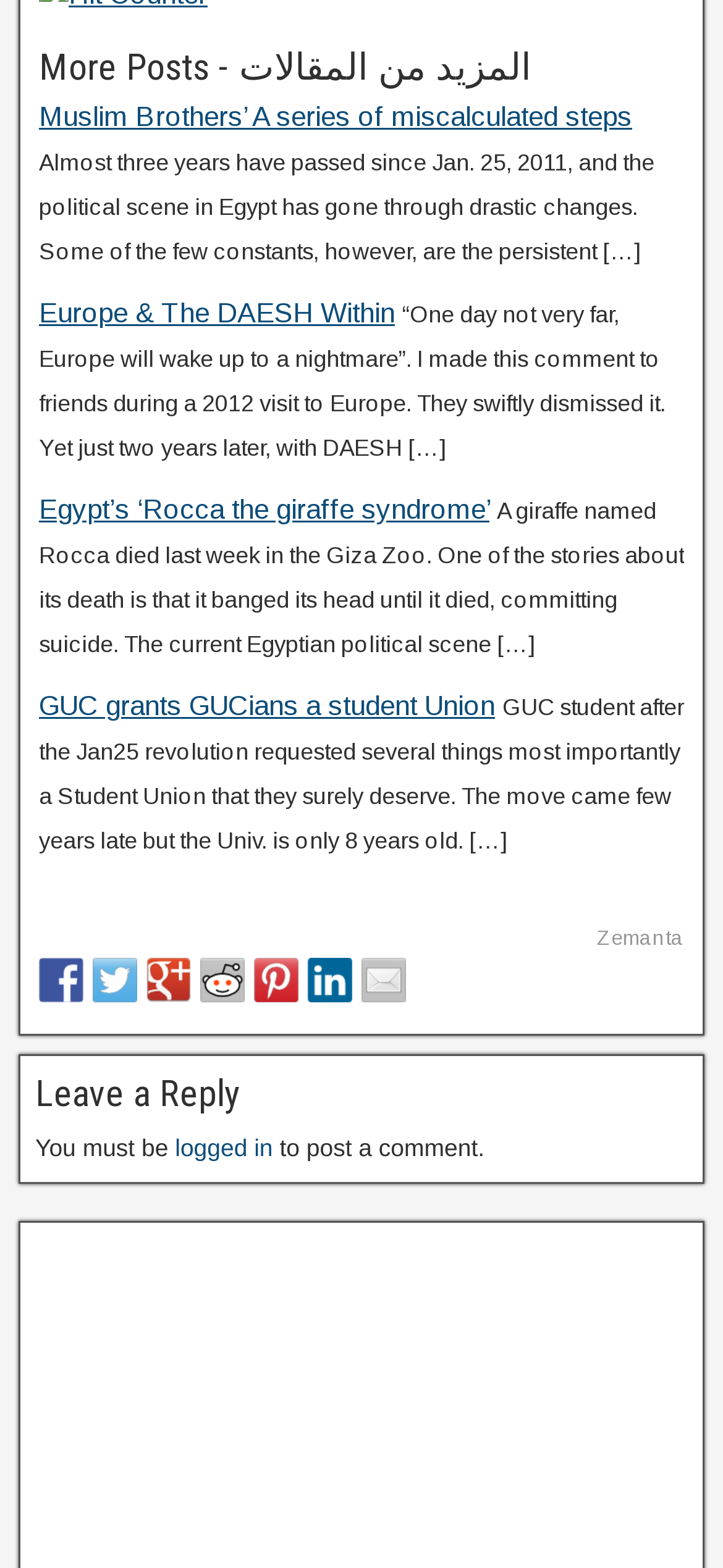Using the provided description: "Europe & The DAESH Within", find the bounding box coordinates of the corresponding UI element. The output should be four float numbers between 0 and 1, in the format [left, top, right, bottom].

[0.054, 0.189, 0.546, 0.209]